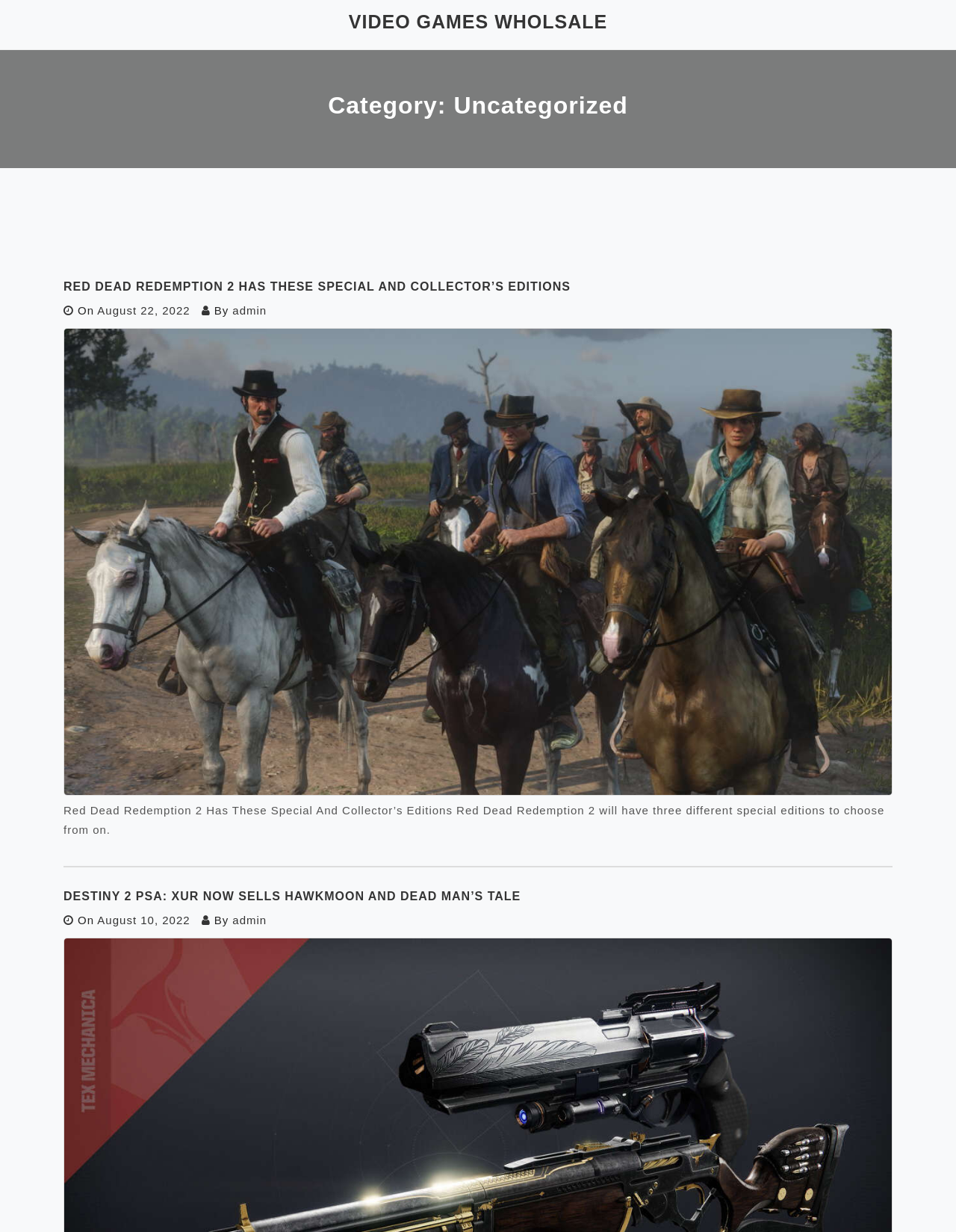Please give a short response to the question using one word or a phrase:
Who wrote the second article?

admin